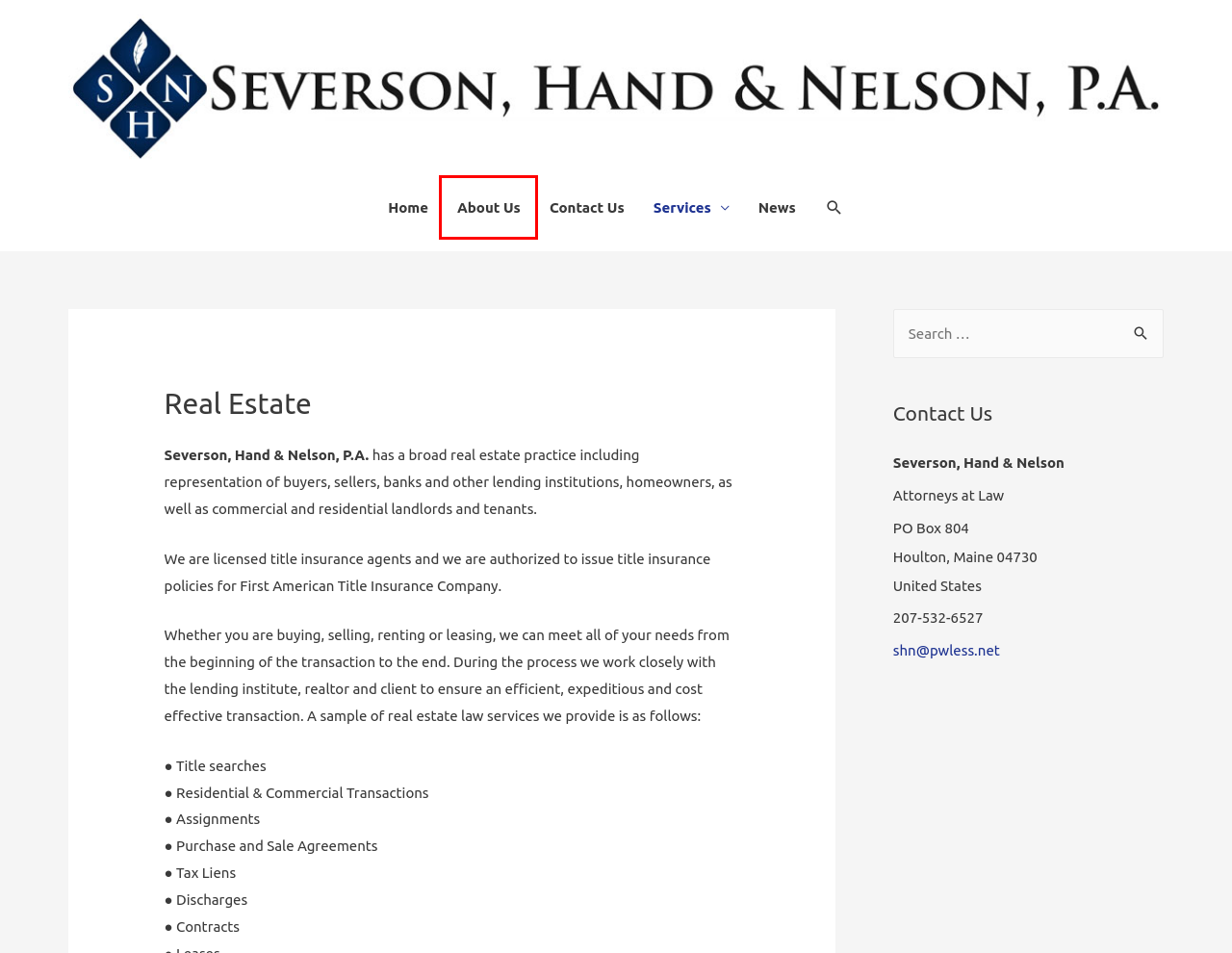You are given a webpage screenshot where a red bounding box highlights an element. Determine the most fitting webpage description for the new page that loads after clicking the element within the red bounding box. Here are the candidates:
A. Severson Hand & Nelson – Attorneys At Law
B. Municipal Representation – Severson Hand & Nelson
C. Estate Planning & Probate – Severson Hand & Nelson
D. Services – Severson Hand & Nelson
E. Business & Corporate Law – Severson Hand & Nelson
F. About Us – Severson Hand & Nelson
G. Civil Litigation – Severson Hand & Nelson
H. News – Severson Hand & Nelson

F